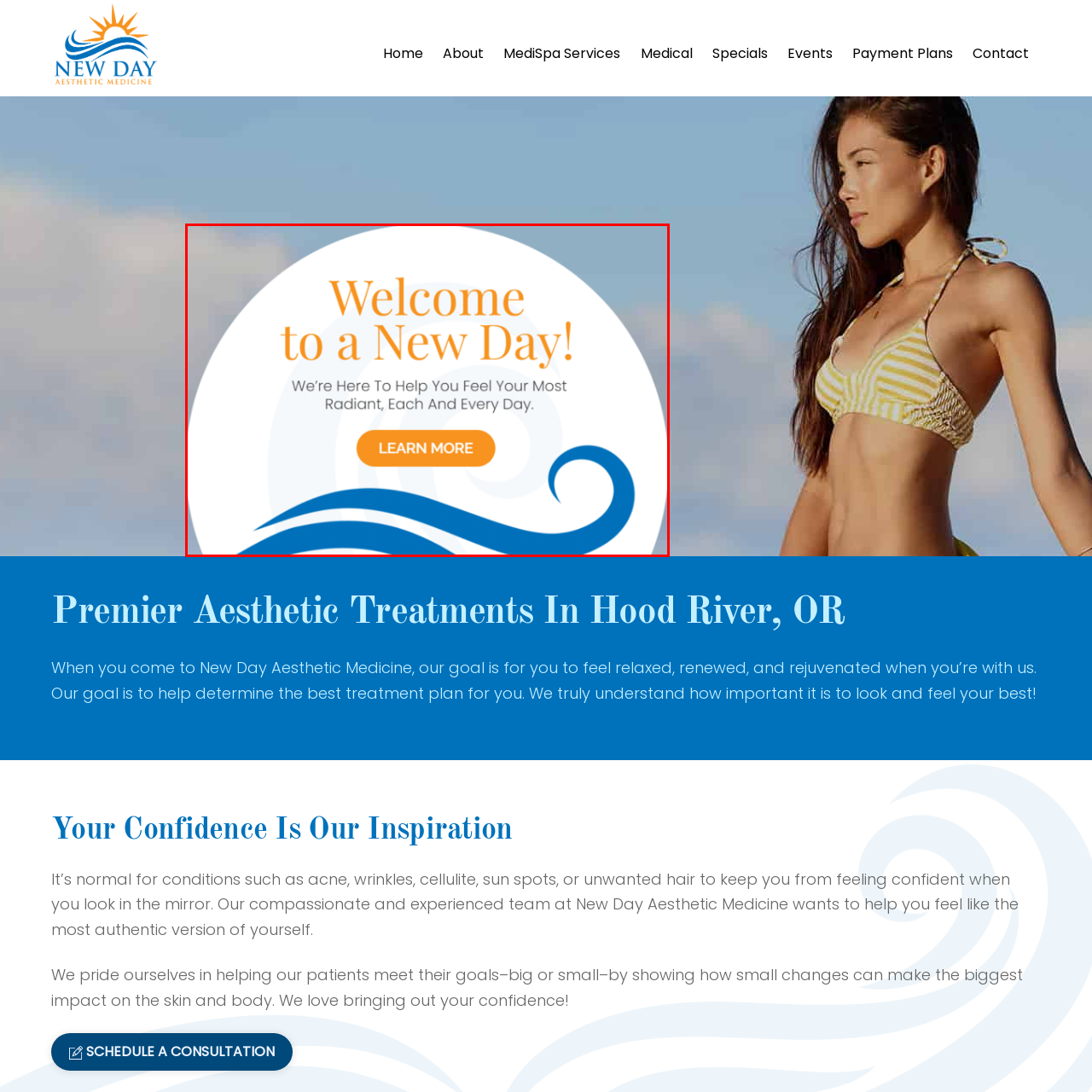Please provide a one-word or phrase response to the following question by examining the image within the red boundary:
What is the color of the prominent button?

Orange